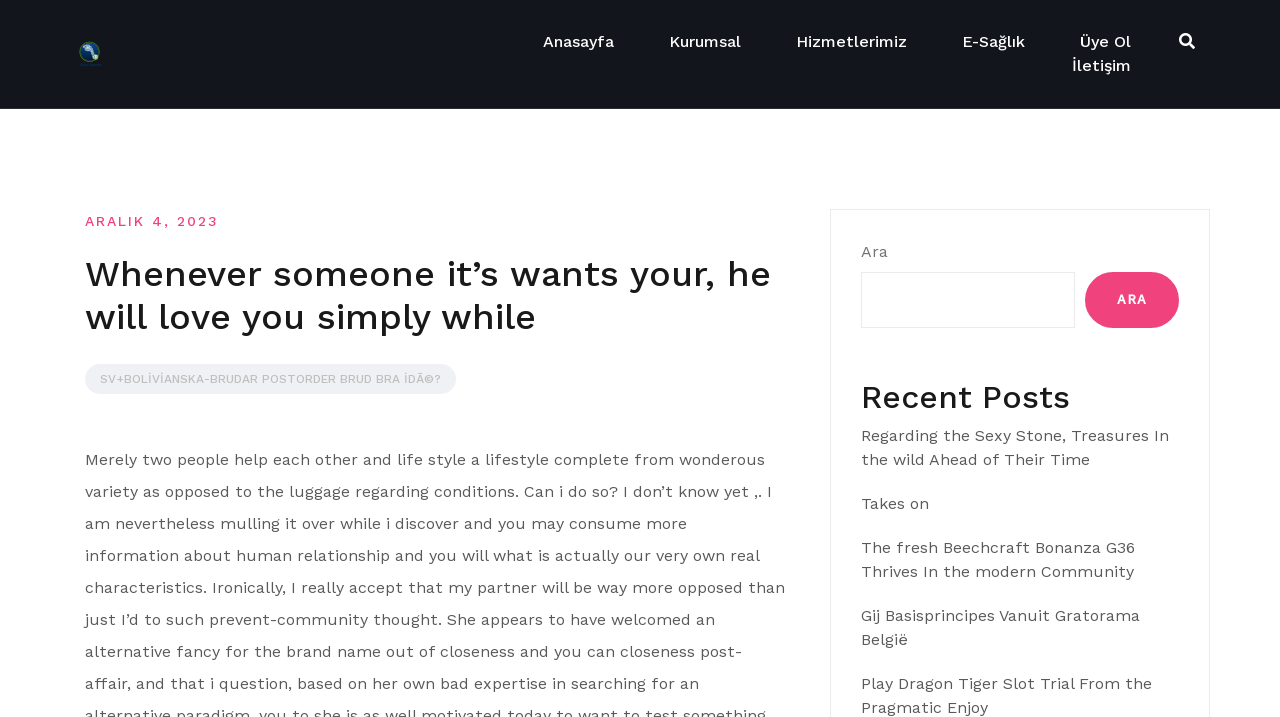Describe all significant elements and features of the webpage.

The webpage appears to be a blog or news website with a focus on various topics. At the top left, there is a logo image with the text "Dijital Adımlar" next to it, which is also a link. Below the logo, there is a navigation menu with five links: "Anasayfa", "Kurumsal", "Hizmetlerimiz", "E-Sağlık", and "Üye Ol". 

To the right of the navigation menu, there is a search bar with a button labeled "Ara" (meaning "Search" in Turkish). Above the search bar, there is a header section with a title "Whenever someone it’s wants your, he will love you simply while" and a link to a news article with a date "ARALIK 4, 2023". 

Below the header section, there is a section with four links to recent posts, including "Regarding the Sexy Stone, Treasures In the wild Ahead of Their Time", "Takes on", "The fresh Beechcraft Bonanza G36 Thrives In the modern Community", and "Gij Basisprincipes Vanuit Gratorama België".